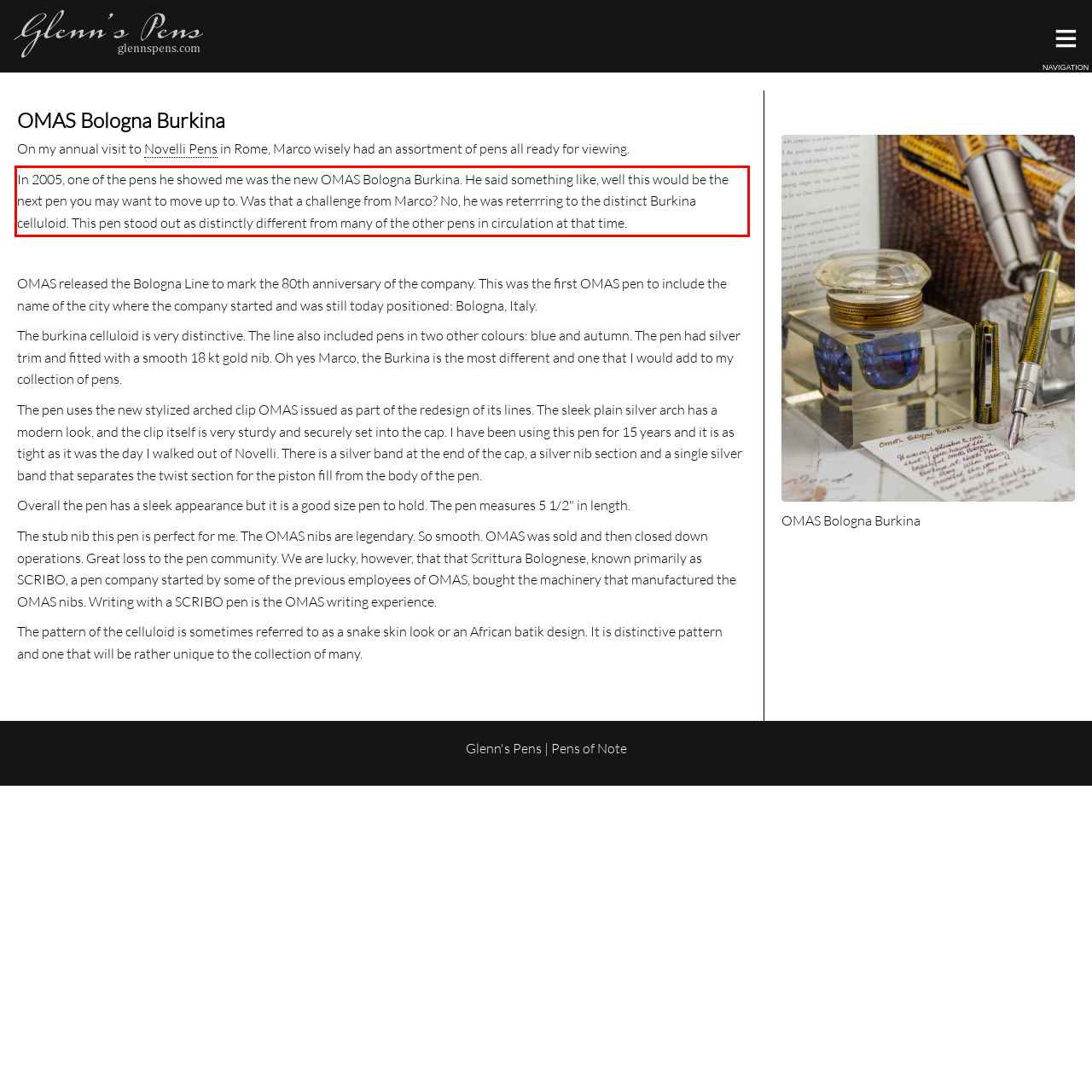Please extract the text content within the red bounding box on the webpage screenshot using OCR.

In 2005, one of the pens he showed me was the new OMAS Bologna Burkina. He said something like, well this would be the next pen you may want to move up to. Was that a challenge from Marco? No, he was reterrring to the distinct Burkina celluloid. This pen stood out as distinctly different from many of the other pens in circulation at that time.